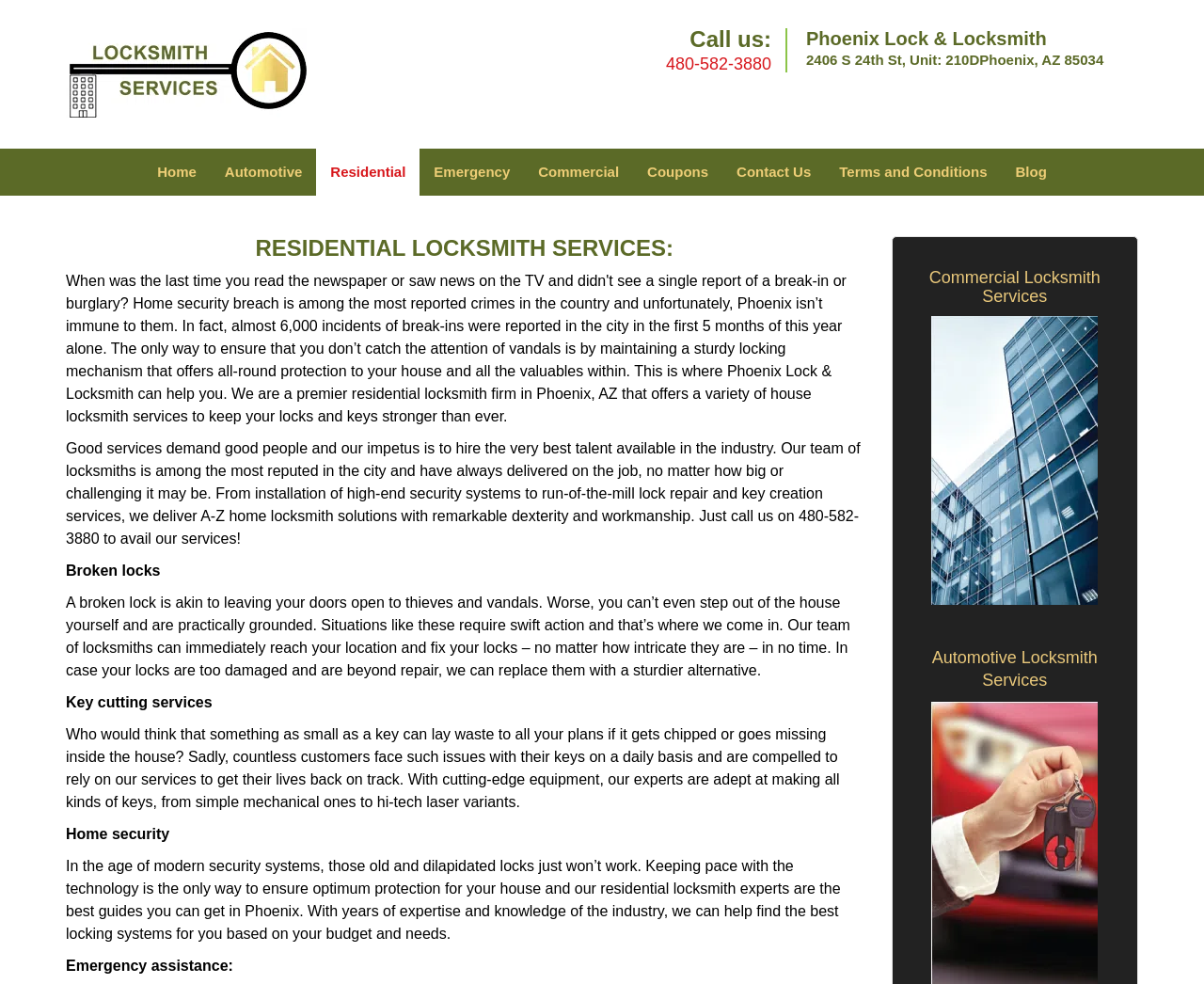Please find and provide the title of the webpage.

Phoenix Lock & Locksmith